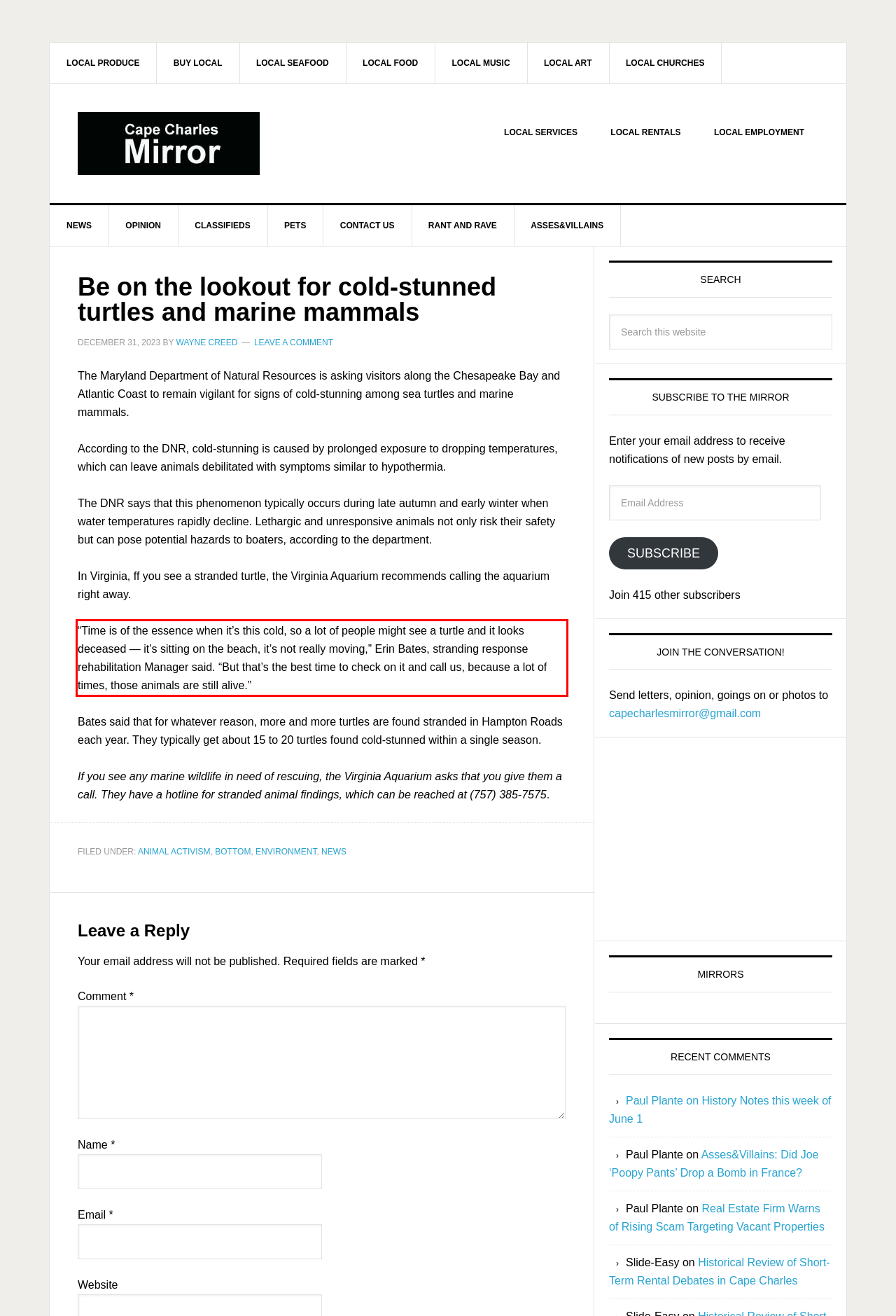Given a webpage screenshot, identify the text inside the red bounding box using OCR and extract it.

“Time is of the essence when it’s this cold, so a lot of people might see a turtle and it looks deceased — it’s sitting on the beach, it’s not really moving,” Erin Bates, stranding response rehabilitation Manager said. “But that’s the best time to check on it and call us, because a lot of times, those animals are still alive.”